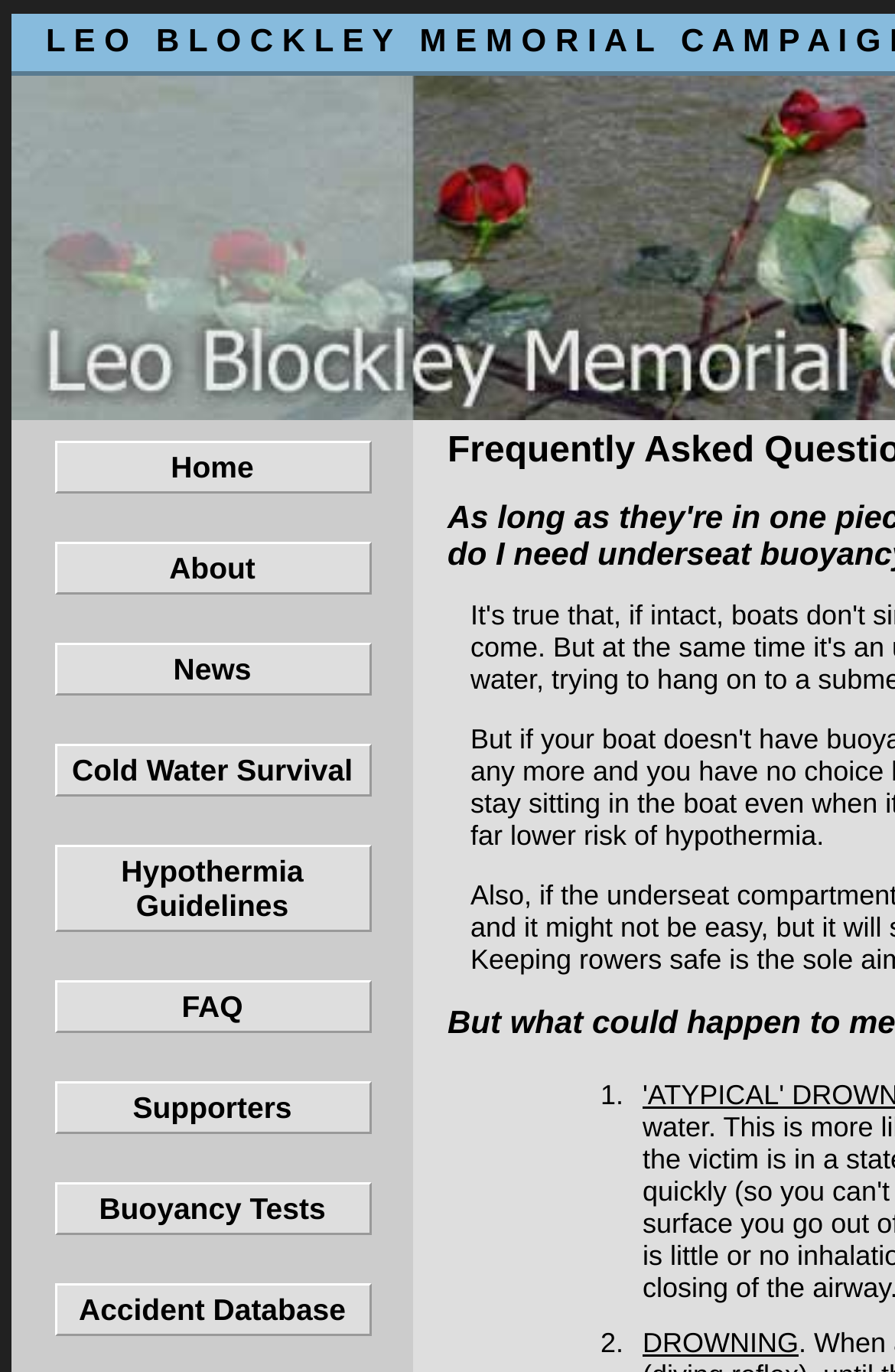Please specify the bounding box coordinates of the area that should be clicked to accomplish the following instruction: "click the Supporters link". The coordinates should consist of four float numbers between 0 and 1, i.e., [left, top, right, bottom].

[0.06, 0.787, 0.414, 0.826]